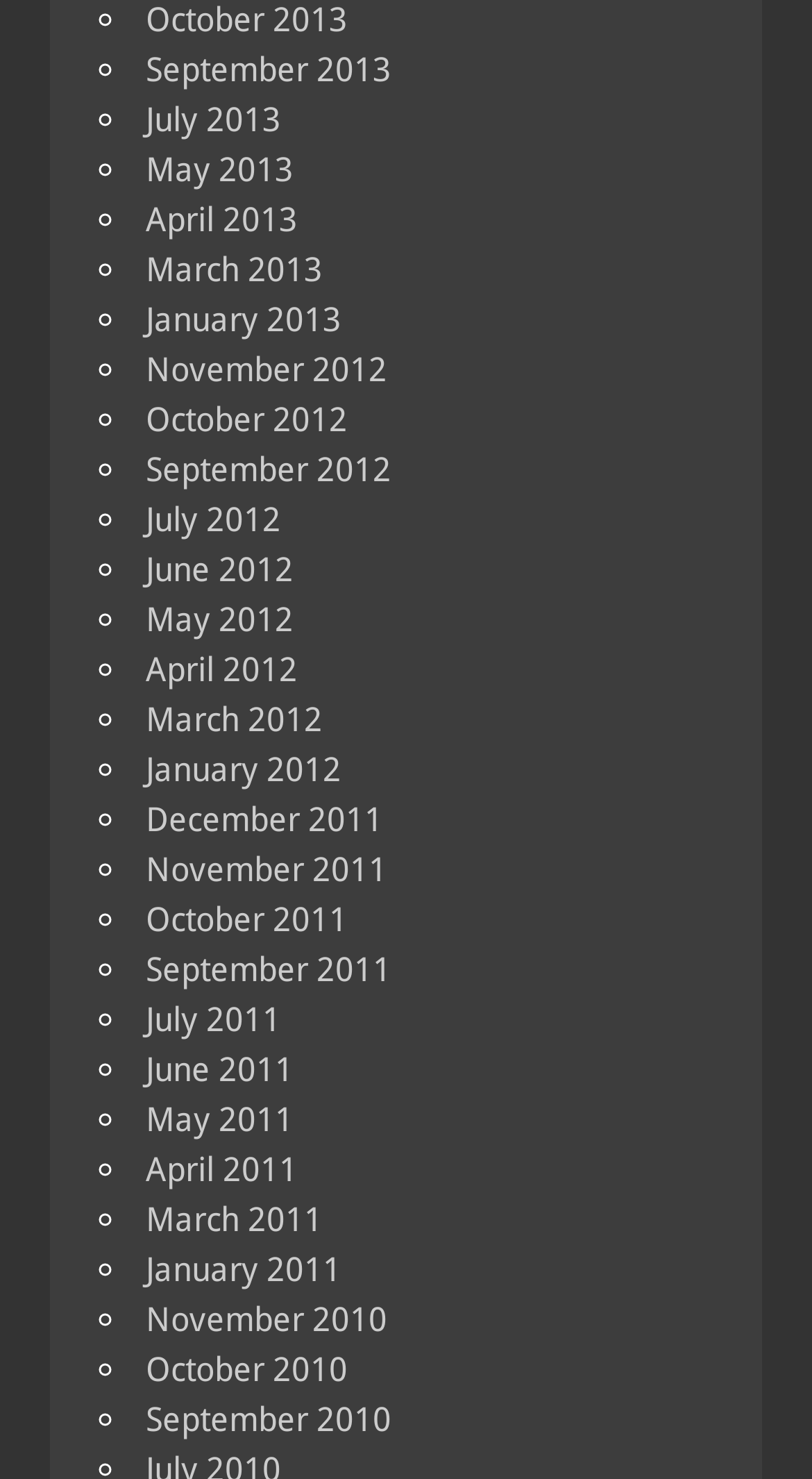What is the earliest month listed?
Please craft a detailed and exhaustive response to the question.

I looked at the links on the webpage and found the earliest month listed is January 2010, which is not present on the webpage but can be inferred as the next month after November 2010.